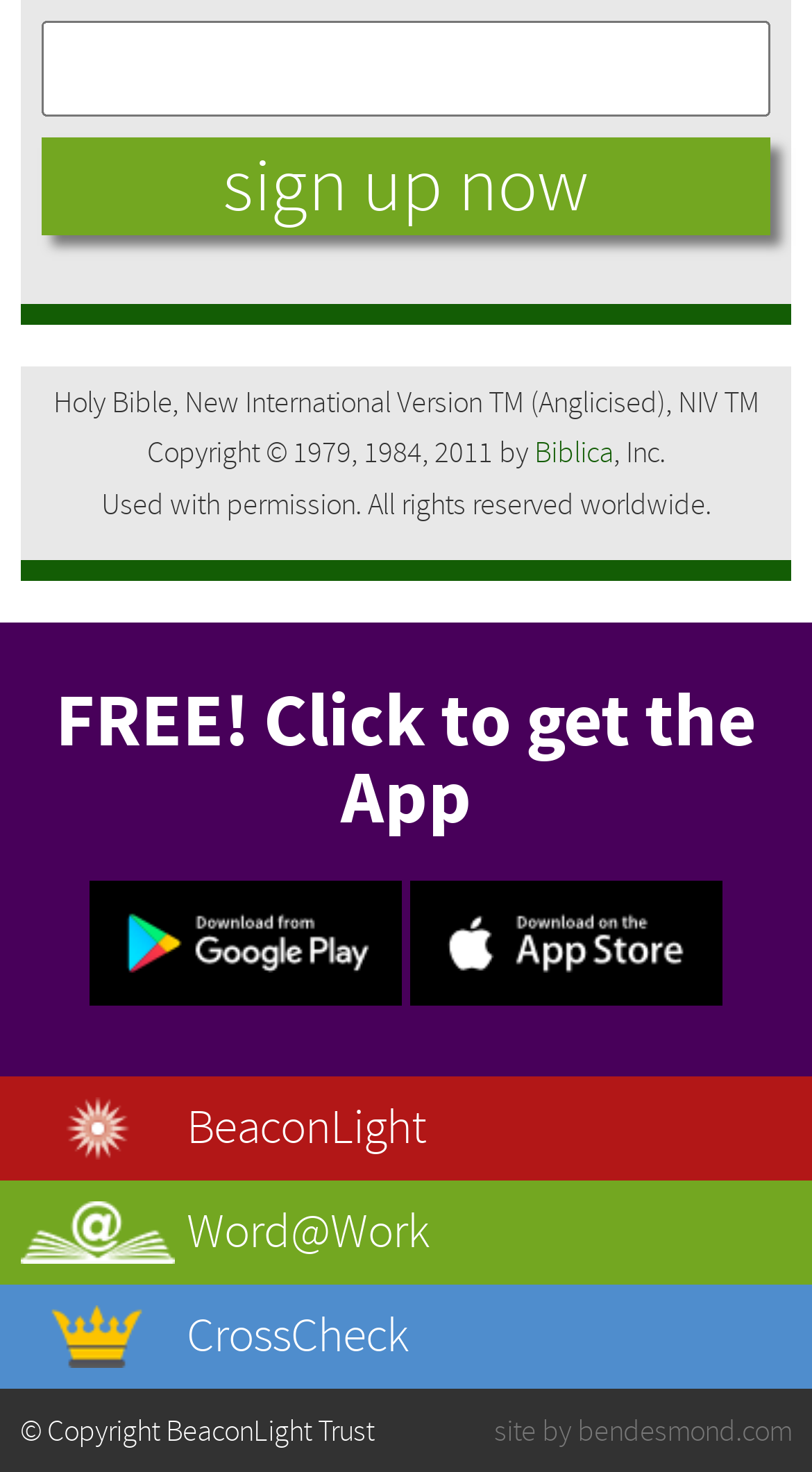How many other resources are linked at the bottom of the webpage? Based on the screenshot, please respond with a single word or phrase.

3